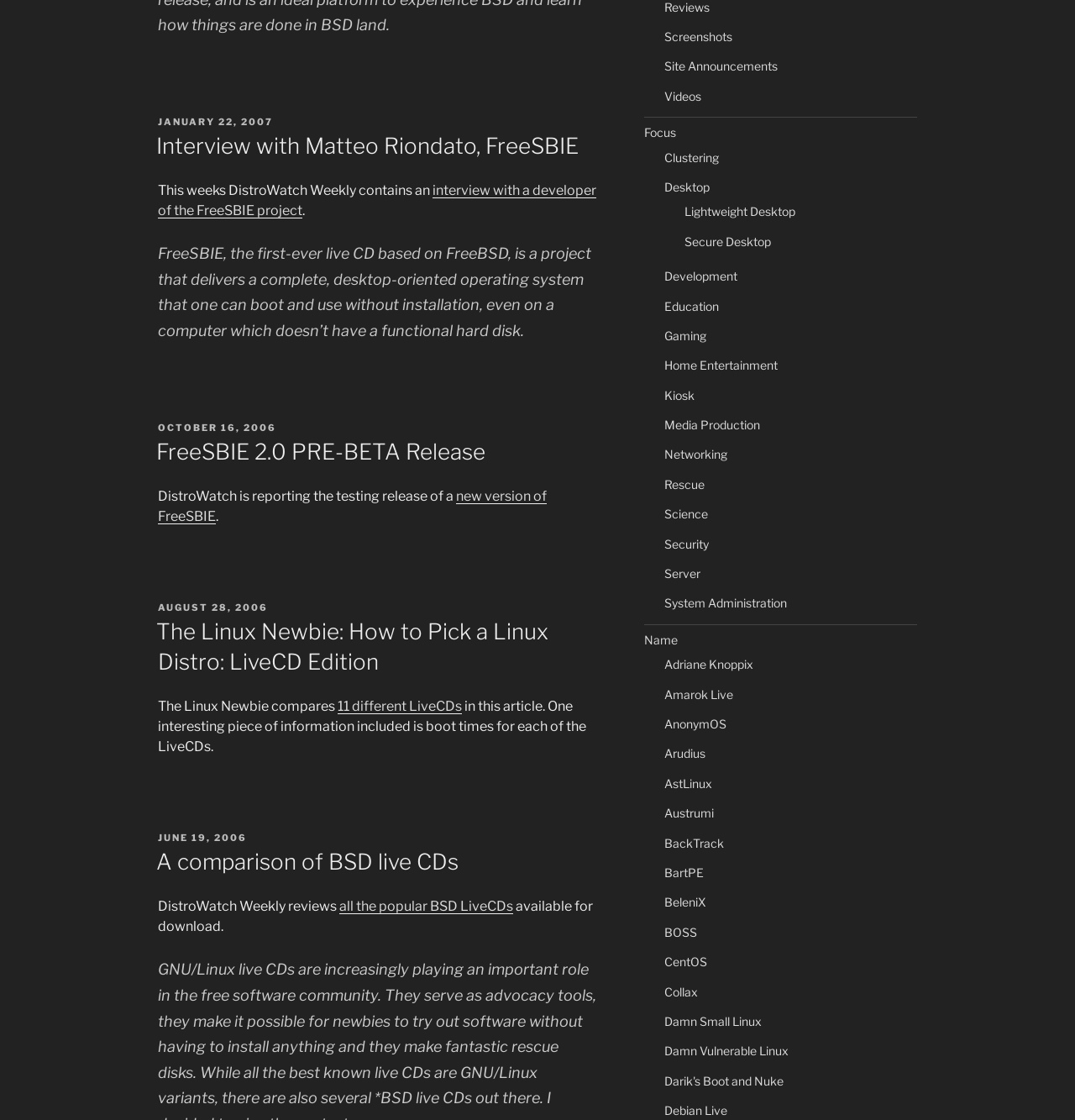Locate the bounding box coordinates of the UI element described by: "new version of FreeSBIE". The bounding box coordinates should consist of four float numbers between 0 and 1, i.e., [left, top, right, bottom].

[0.147, 0.436, 0.509, 0.468]